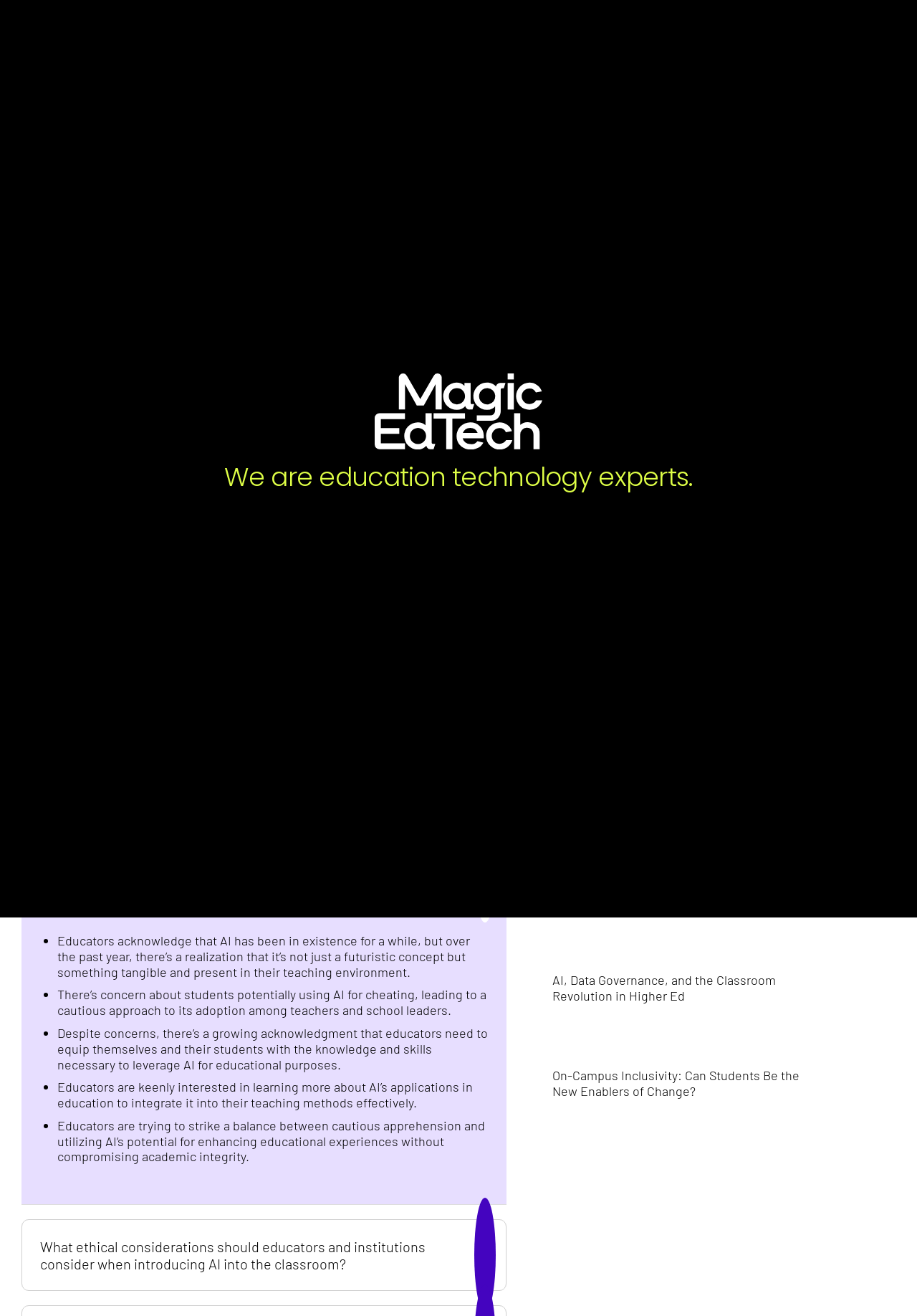Analyze the image and give a detailed response to the question:
How many tabs are present in the episode?

After analyzing the webpage content, I found that there are two tabs present in the episode, namely 'How are educators currently perceiving the role of AI within the classroom?' and 'What ethical considerations should educators and institutions consider when introducing AI into the classroom?'.